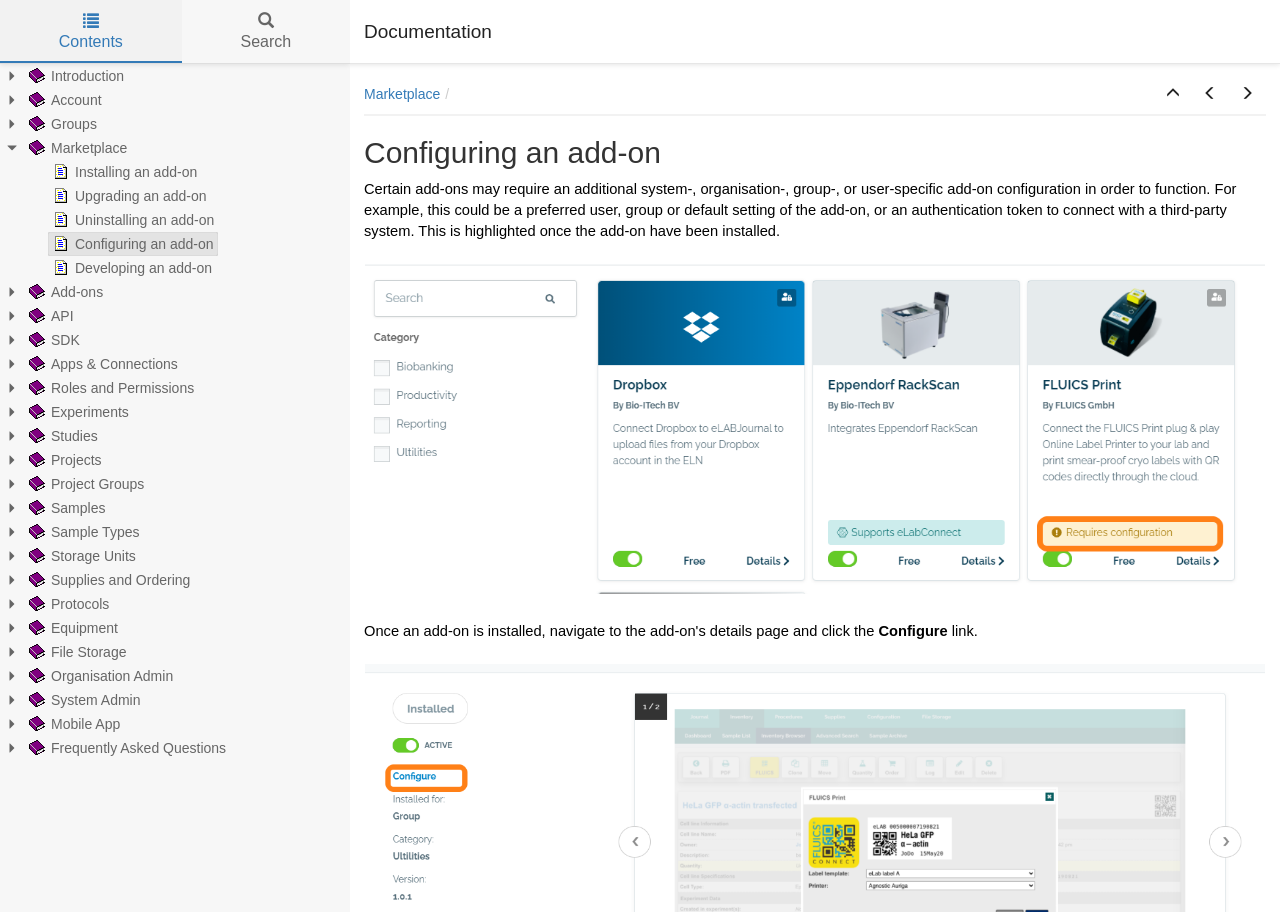Given the description "File Storage", determine the bounding box of the corresponding UI element.

[0.019, 0.702, 0.102, 0.728]